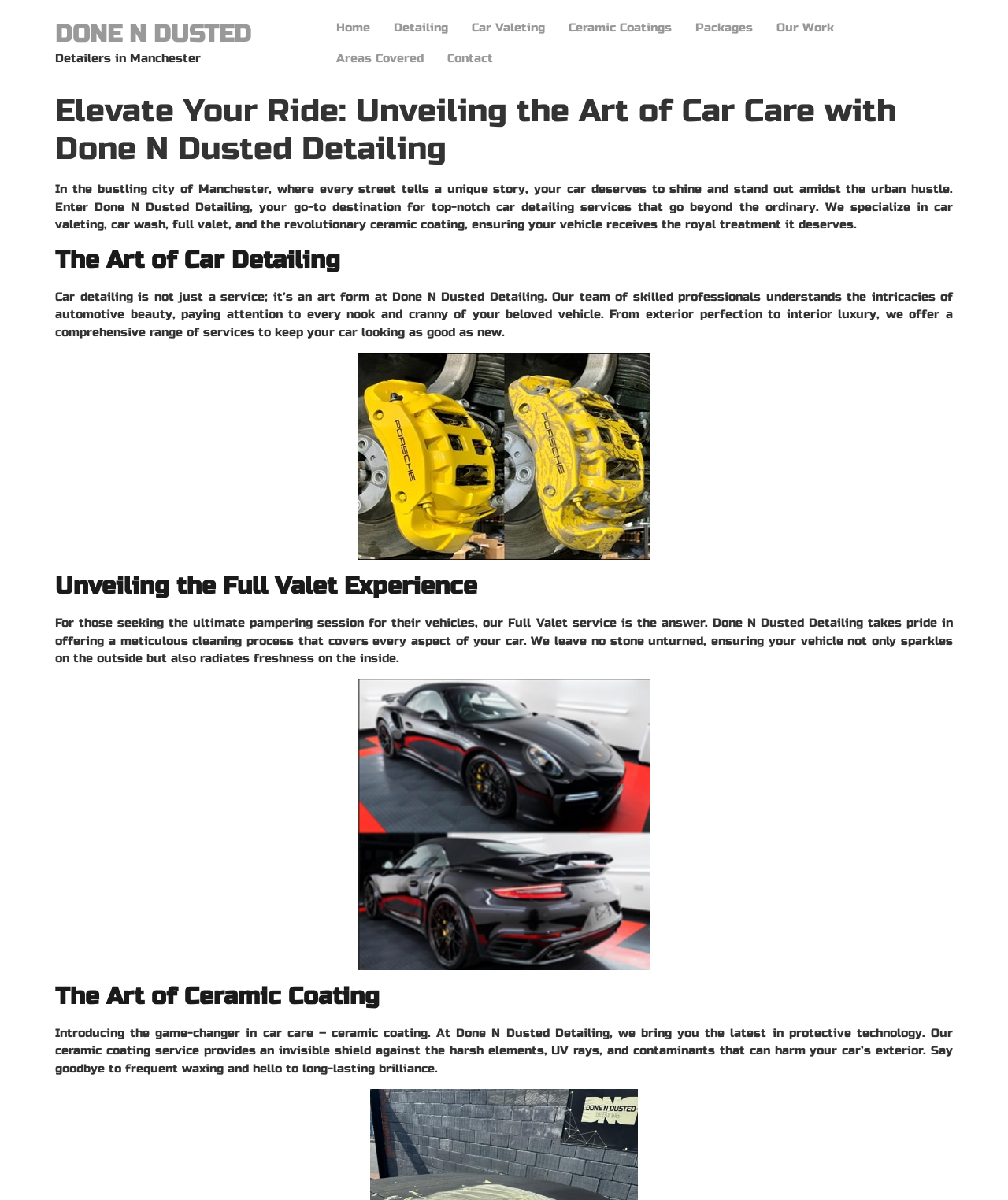Identify the bounding box for the UI element described as: "Home". Ensure the coordinates are four float numbers between 0 and 1, formatted as [left, top, right, bottom].

[0.322, 0.01, 0.379, 0.036]